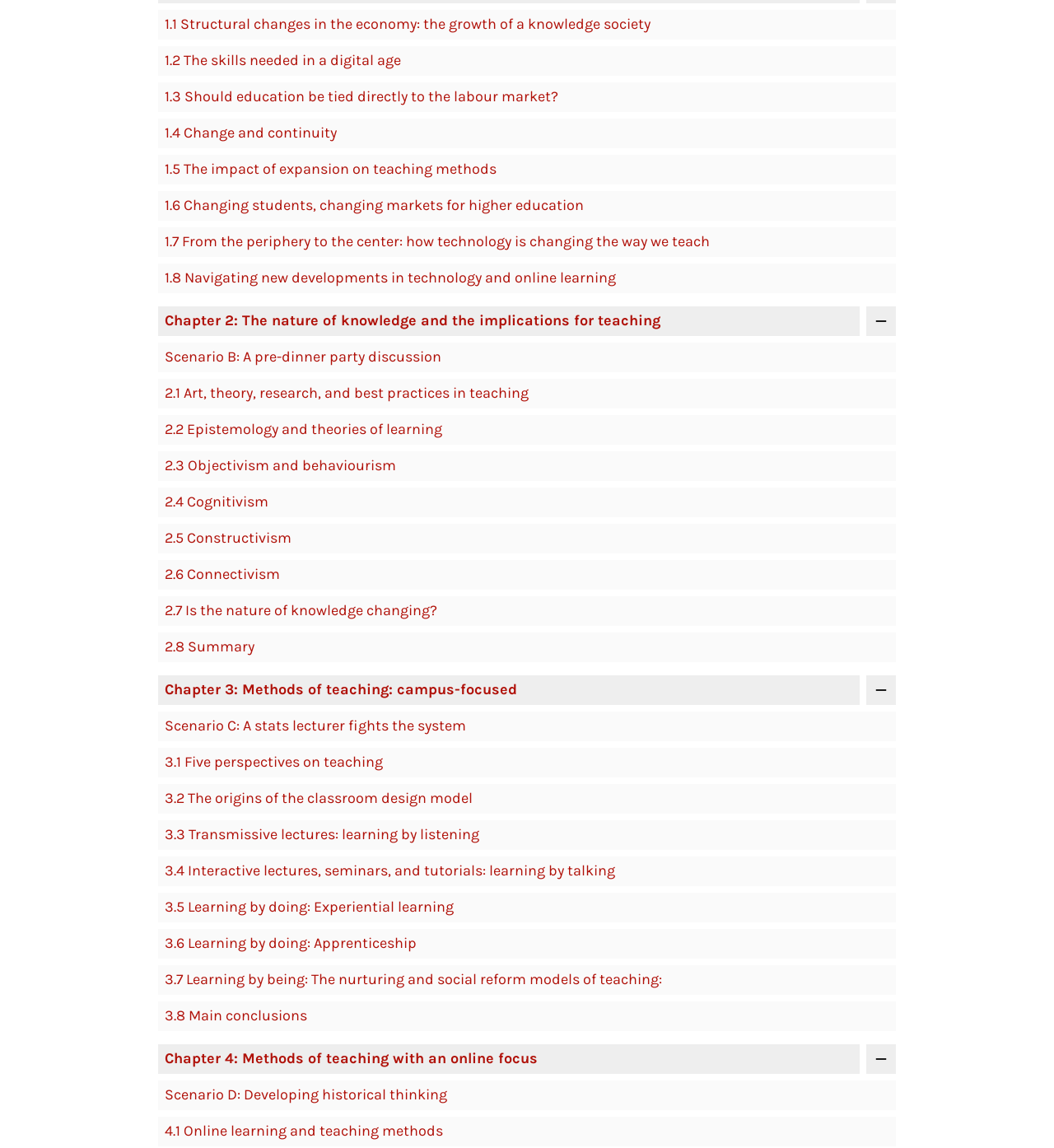Identify the bounding box coordinates of the clickable region required to complete the instruction: "Login to the EasyAR Q&A forum". The coordinates should be given as four float numbers within the range of 0 and 1, i.e., [left, top, right, bottom].

None